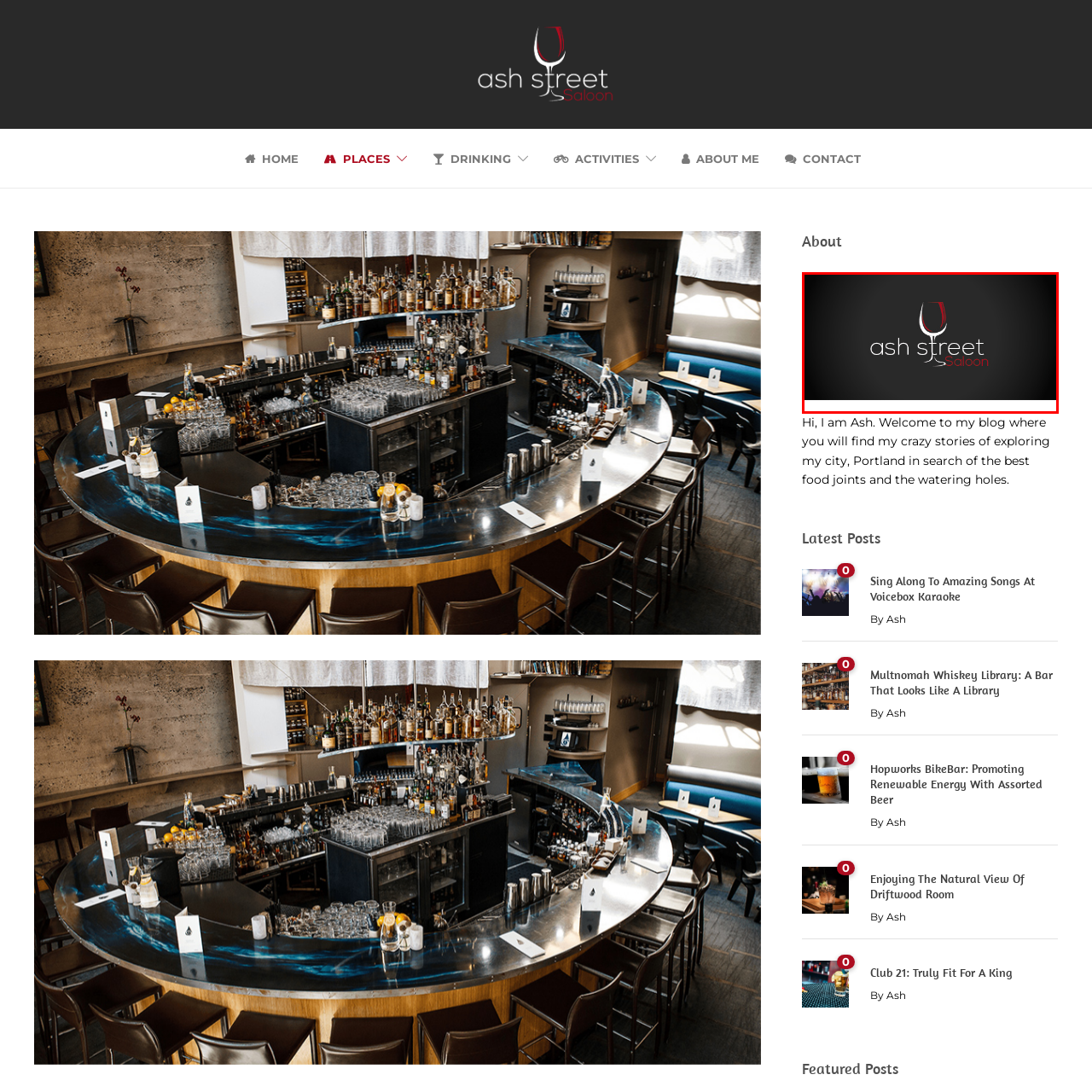What is the color of the text 'Saloon' in the logo?
Please interpret the image highlighted by the red bounding box and offer a detailed explanation based on what you observe visually.

The caption states that 'Saloon' is creatively rendered in red, which implies that the text 'Saloon' has a red color.